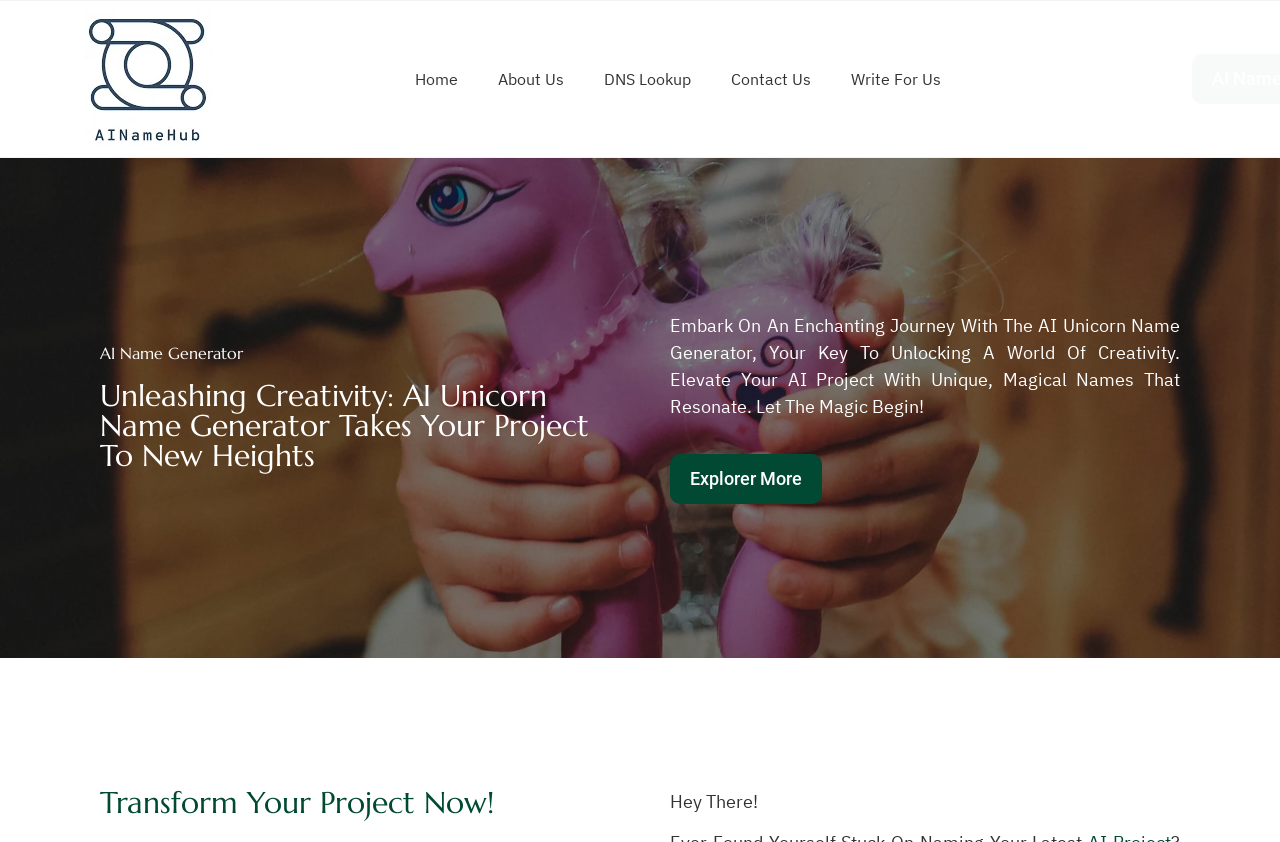Provide the bounding box coordinates, formatted as (top-left x, top-left y, bottom-right x, bottom-right y), with all values being floating point numbers between 0 and 1. Identify the bounding box of the UI element that matches the description: Home

[0.308, 0.067, 0.373, 0.121]